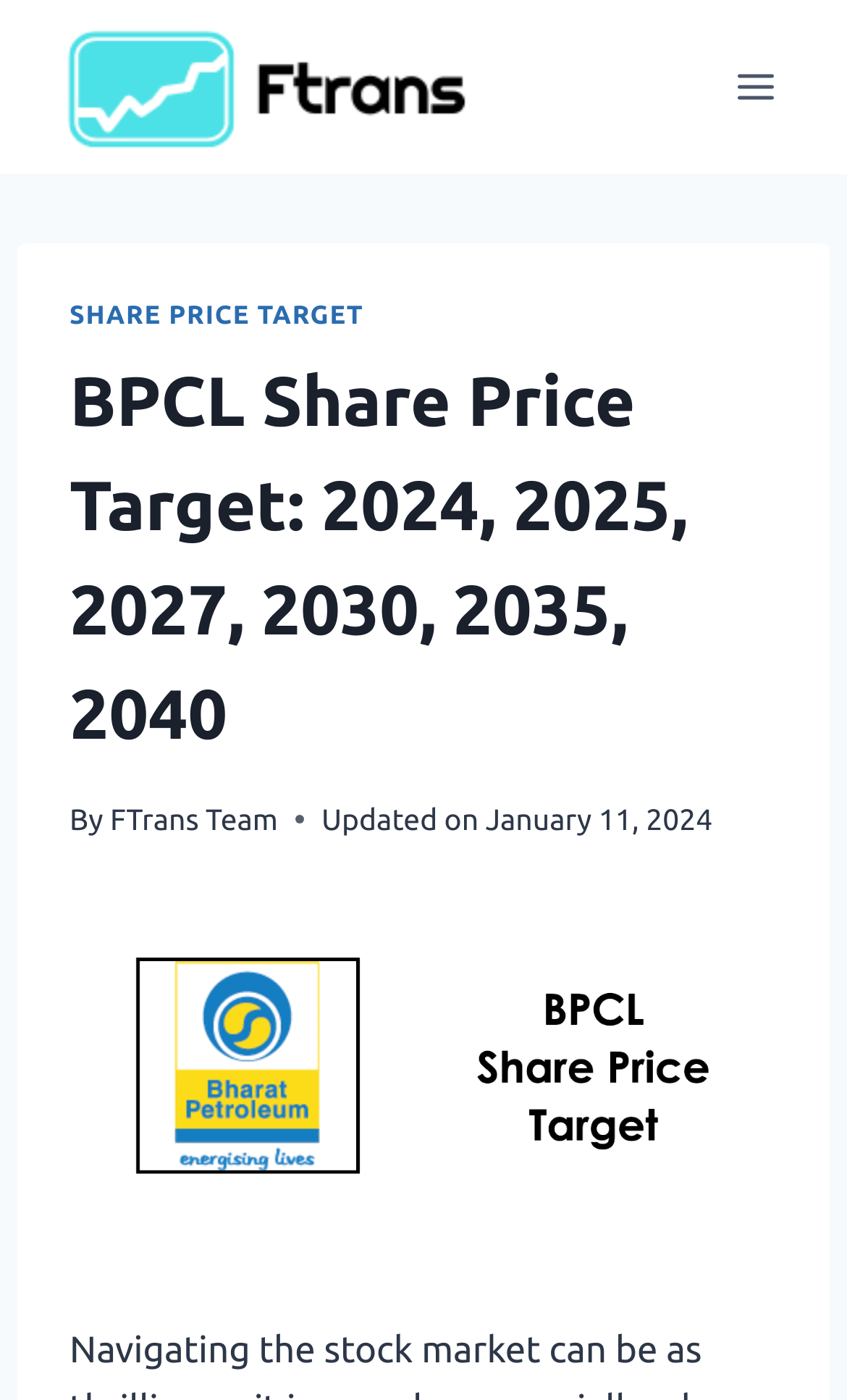Provide your answer in one word or a succinct phrase for the question: 
What is the date of the last update?

January 11, 2024